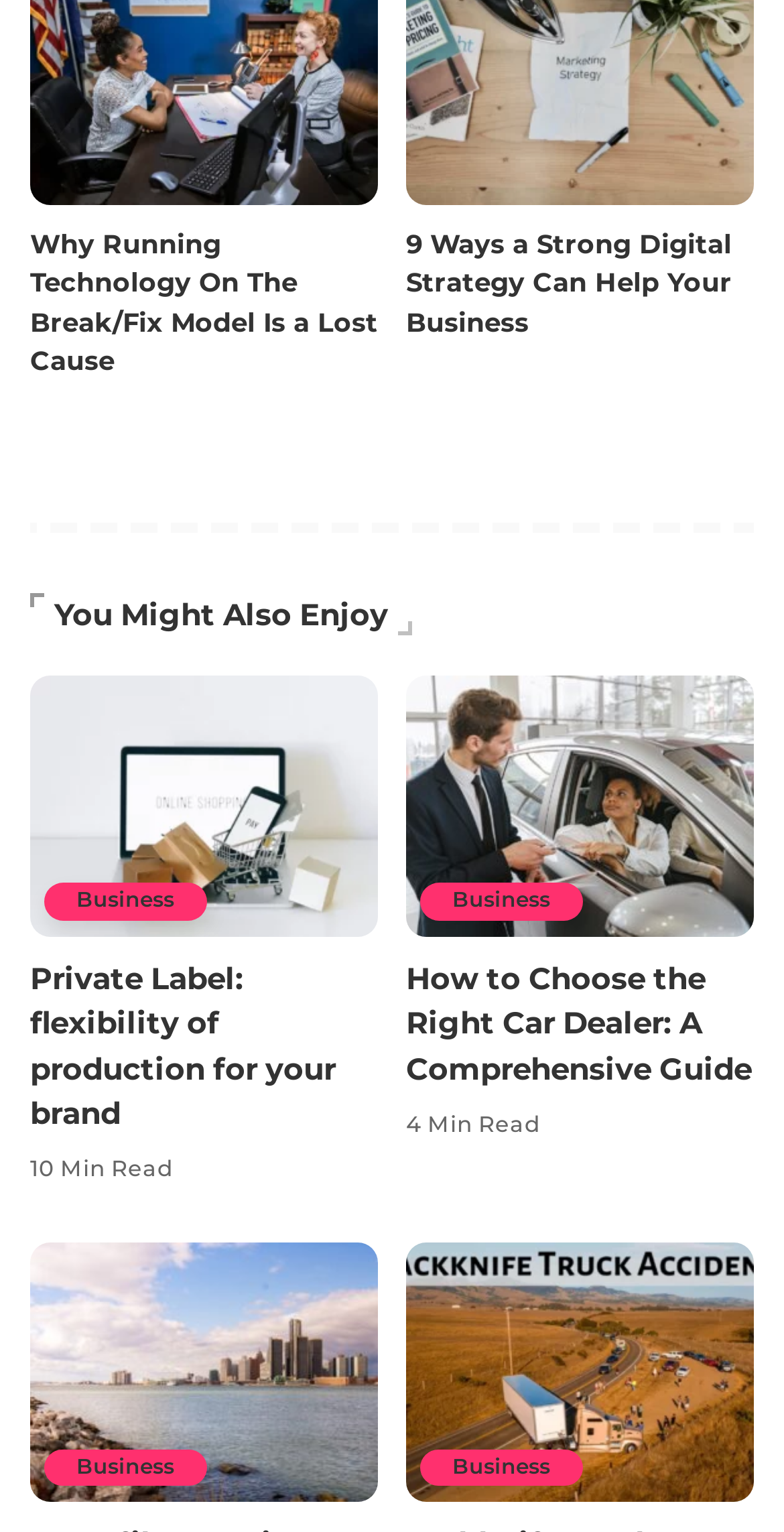Using a single word or phrase, answer the following question: 
How many minutes does it take to read the second article?

10 Min